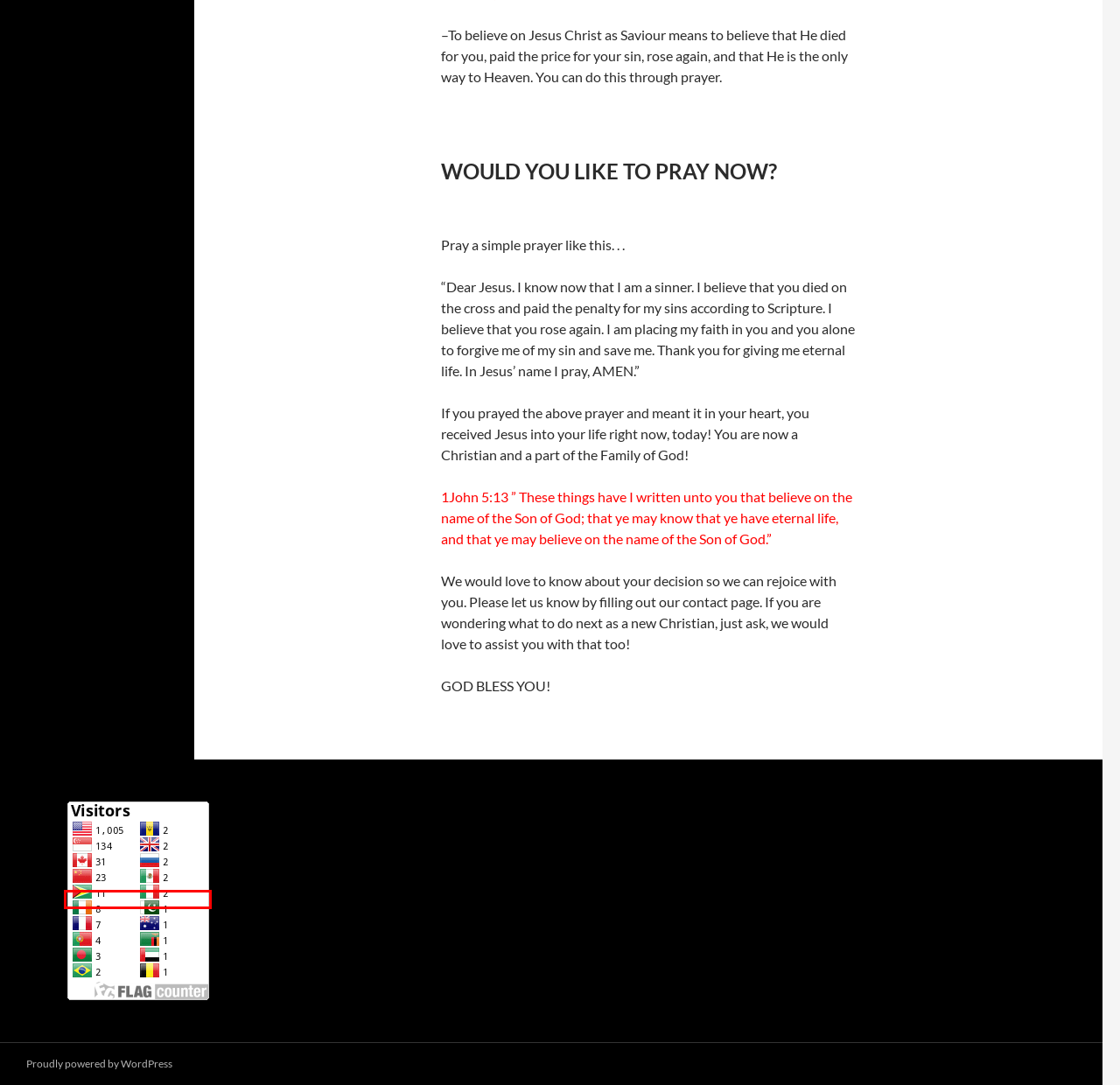You have a screenshot showing a webpage with a red bounding box around a UI element. Choose the webpage description that best matches the new page after clicking the highlighted element. Here are the options:
A. Quick Updates | Guyana Baptist Ministries | The Boltz Family
B. Urgent Prayer Request | Guyana Baptist Ministries
C. Flag Counter » Overview
D. Update on Venezuela/Guyana Border Crisis | Guyana Baptist Ministries
E. Our Team | Guyana Baptist Ministries
F. Guyana Baptist Ministries | The Boltz Family
G. Blog Tool, Publishing Platform, and CMS – WordPress.org
H. About Us | Guyana Baptist Ministries

C